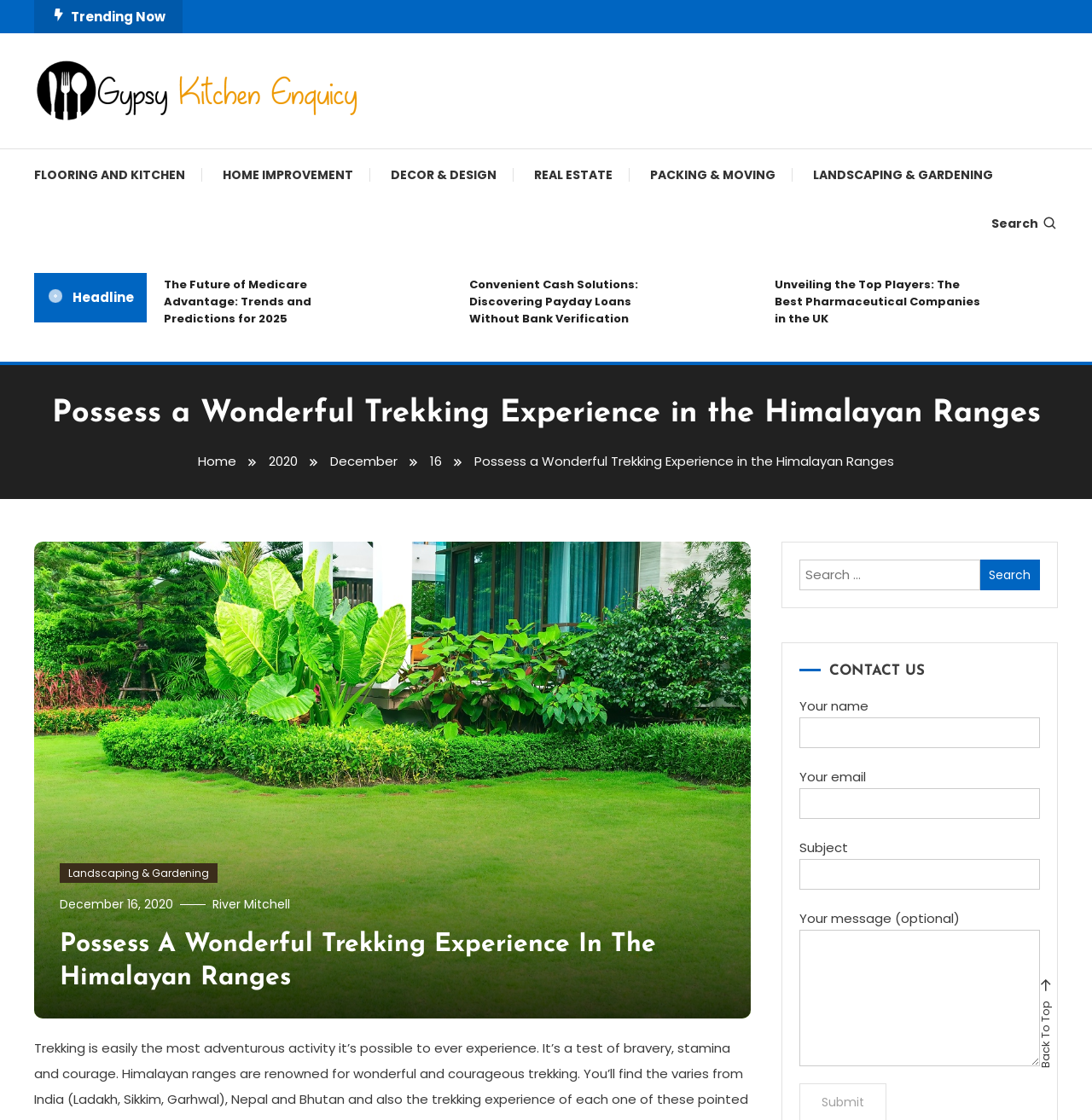Find the bounding box coordinates of the area that needs to be clicked in order to achieve the following instruction: "Click Pizza Hut Coupons link". The coordinates should be specified as four float numbers between 0 and 1, i.e., [left, top, right, bottom].

None